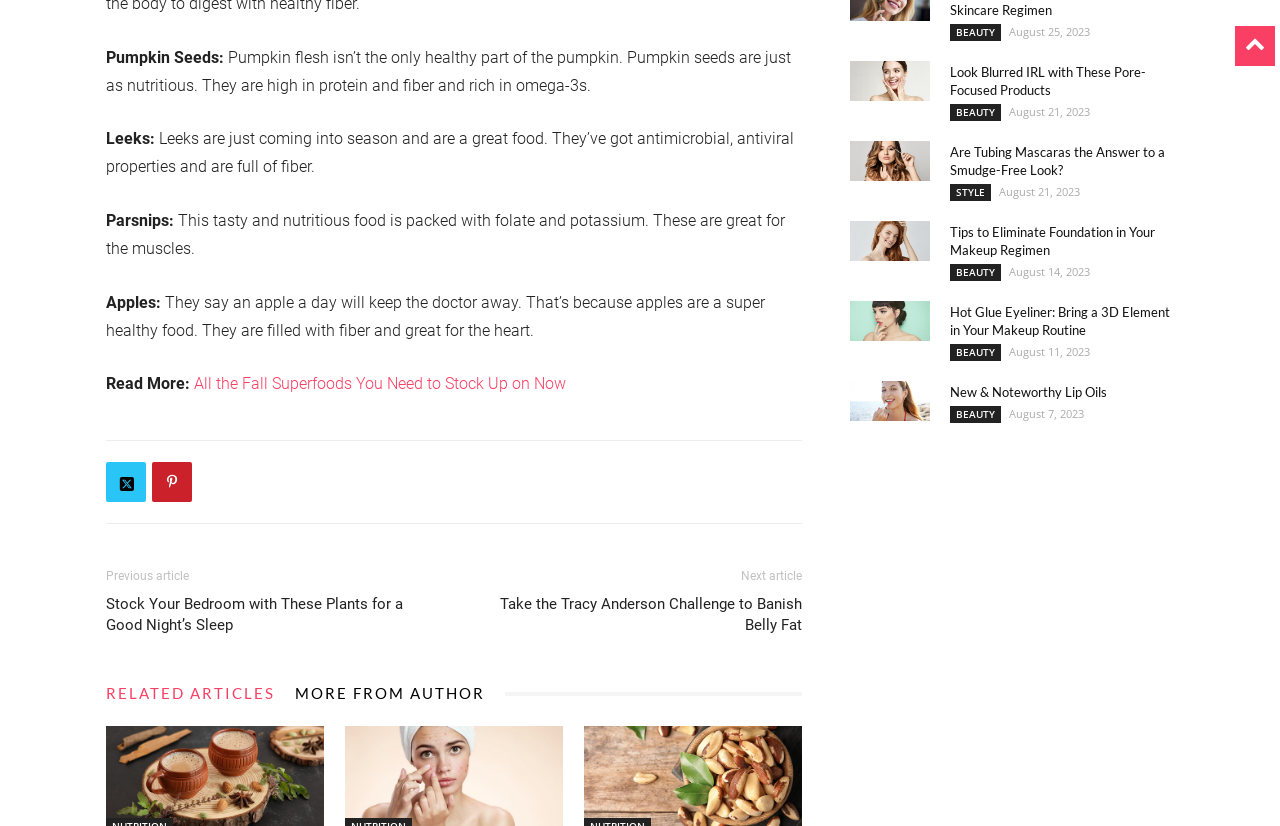Please identify the bounding box coordinates of the element that needs to be clicked to perform the following instruction: "Learn about hot glue eyeliner".

[0.664, 0.364, 0.727, 0.413]